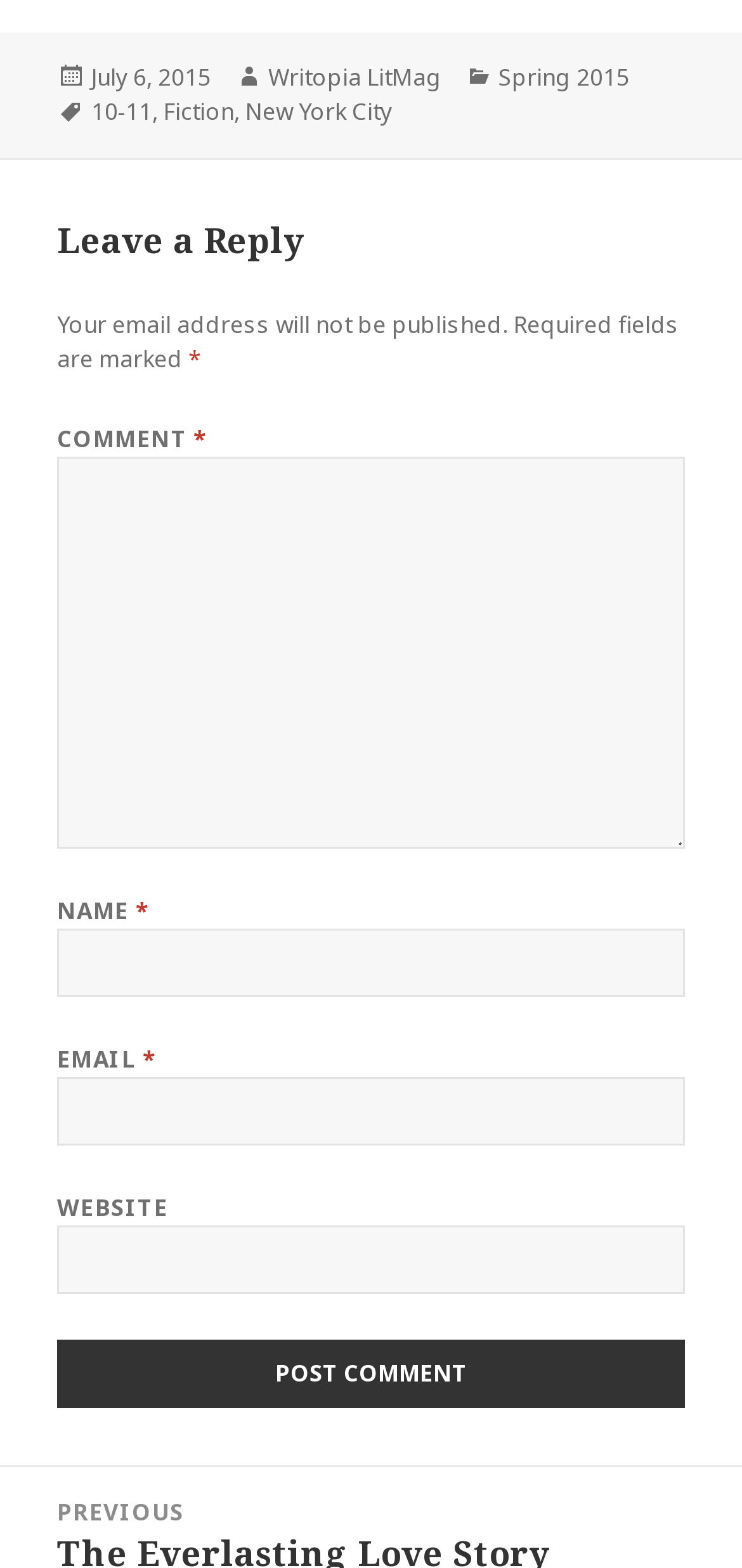Consider the image and give a detailed and elaborate answer to the question: 
What is the button text in the comment section?

The button text in the comment section can be found at the bottom of the comment form, where it is written as 'Post Comment'.